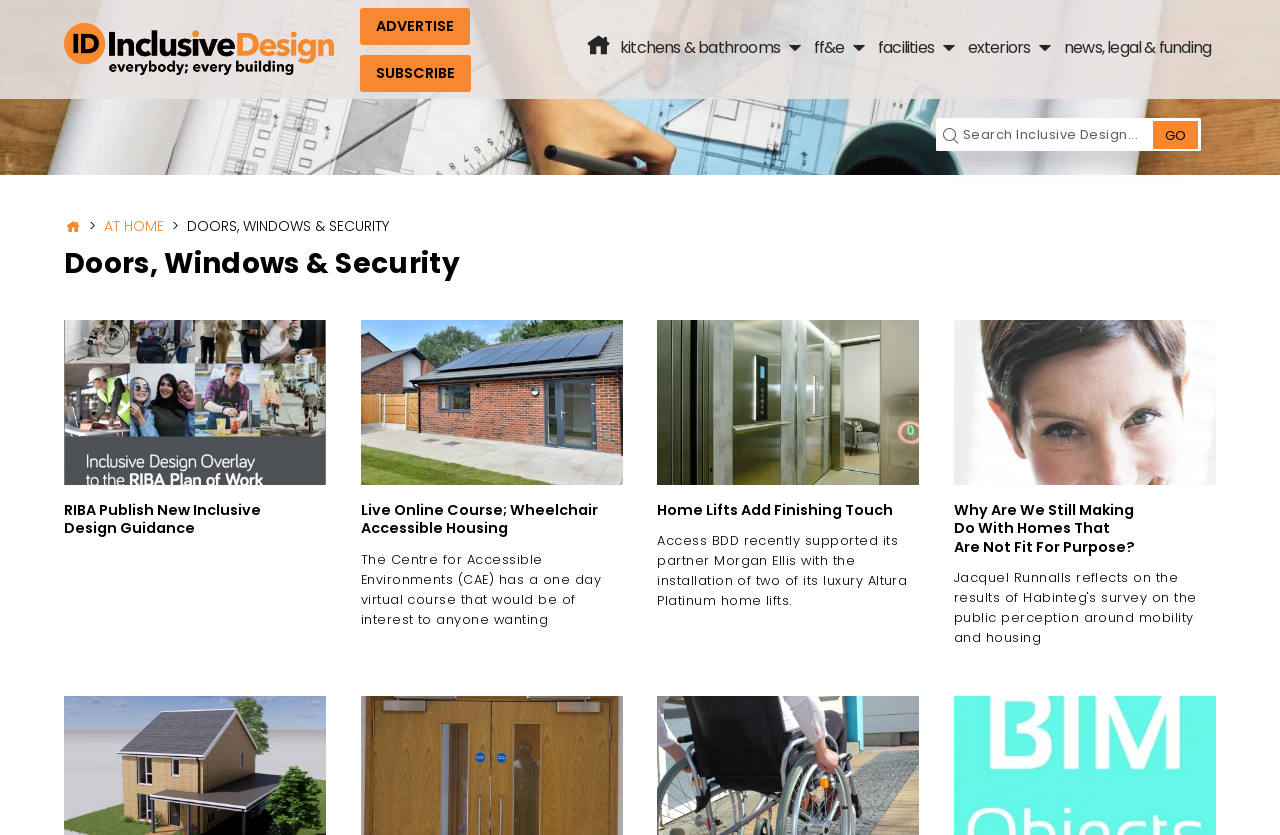Specify the bounding box coordinates of the area to click in order to follow the given instruction: "Click the 'GO' button."

[0.901, 0.145, 0.936, 0.178]